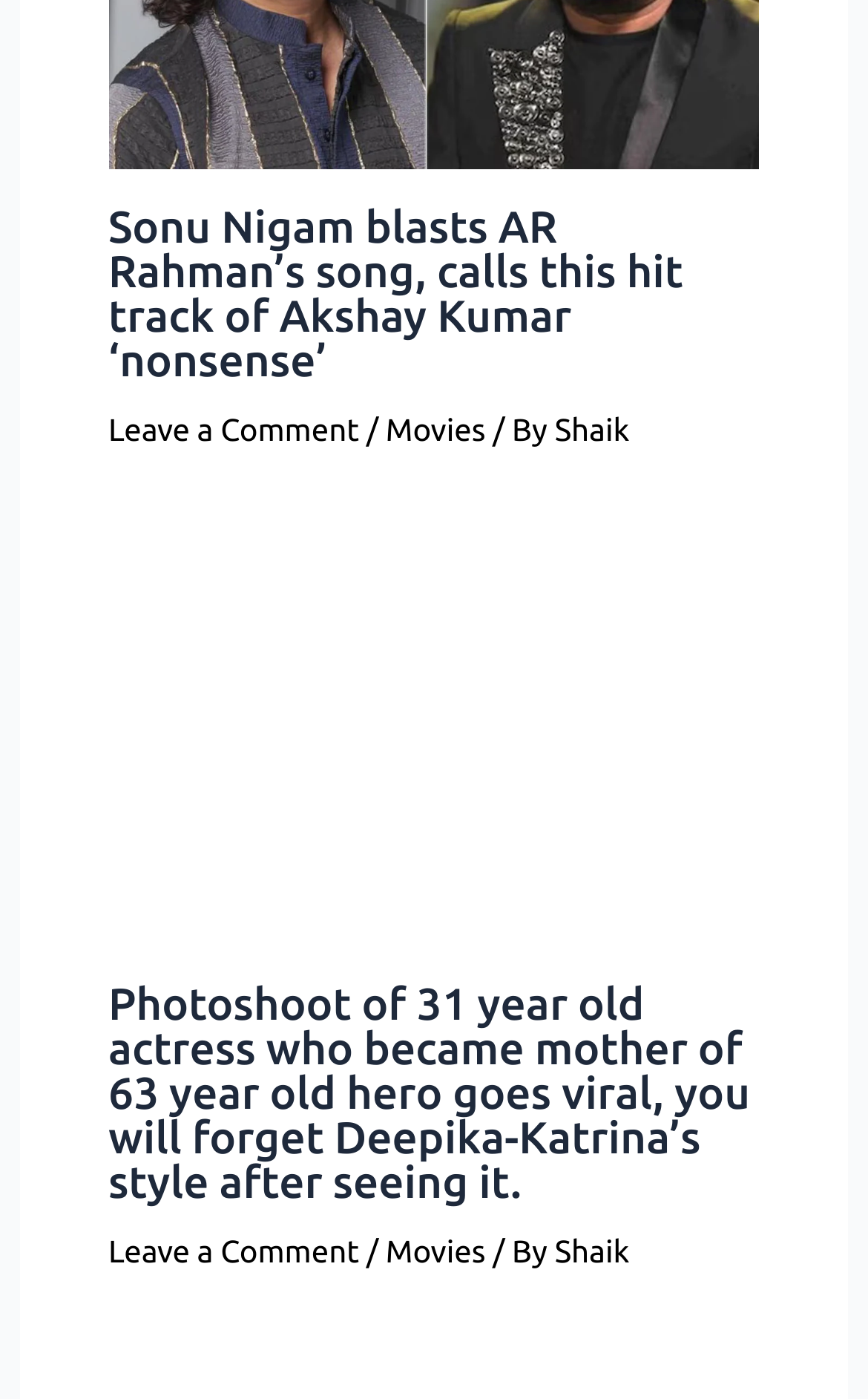Please give a concise answer to this question using a single word or phrase: 
How many articles are on this webpage?

2